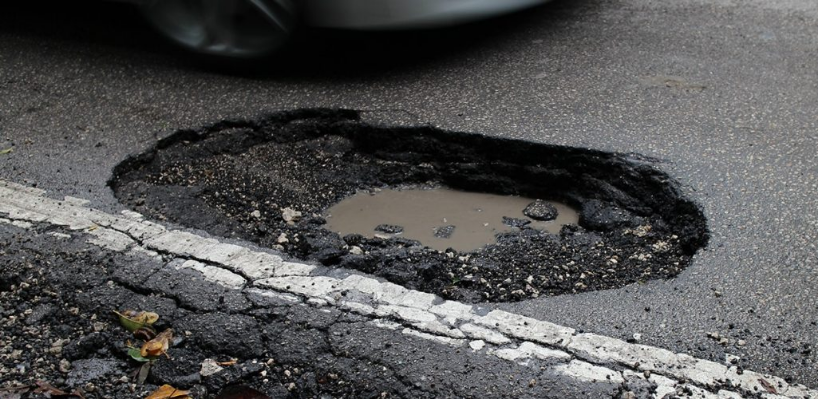Give a one-word or phrase response to the following question: Is the road where the pothole is located a busy thoroughfare?

Yes